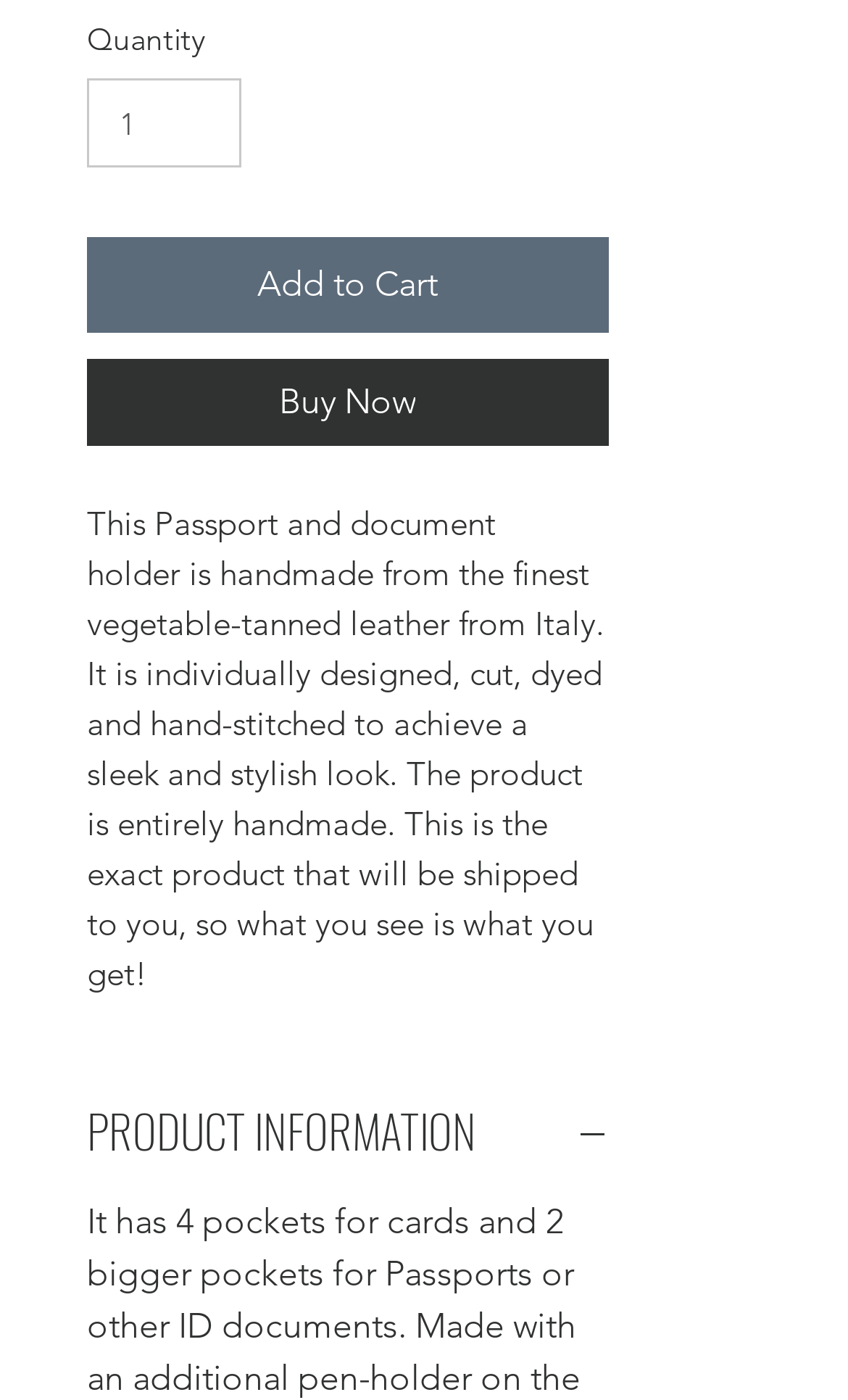How many buttons are there on the page?
We need a detailed and exhaustive answer to the question. Please elaborate.

There are three button elements on the page: 'Add to Cart', 'Buy Now', and 'PRODUCT INFORMATION'.